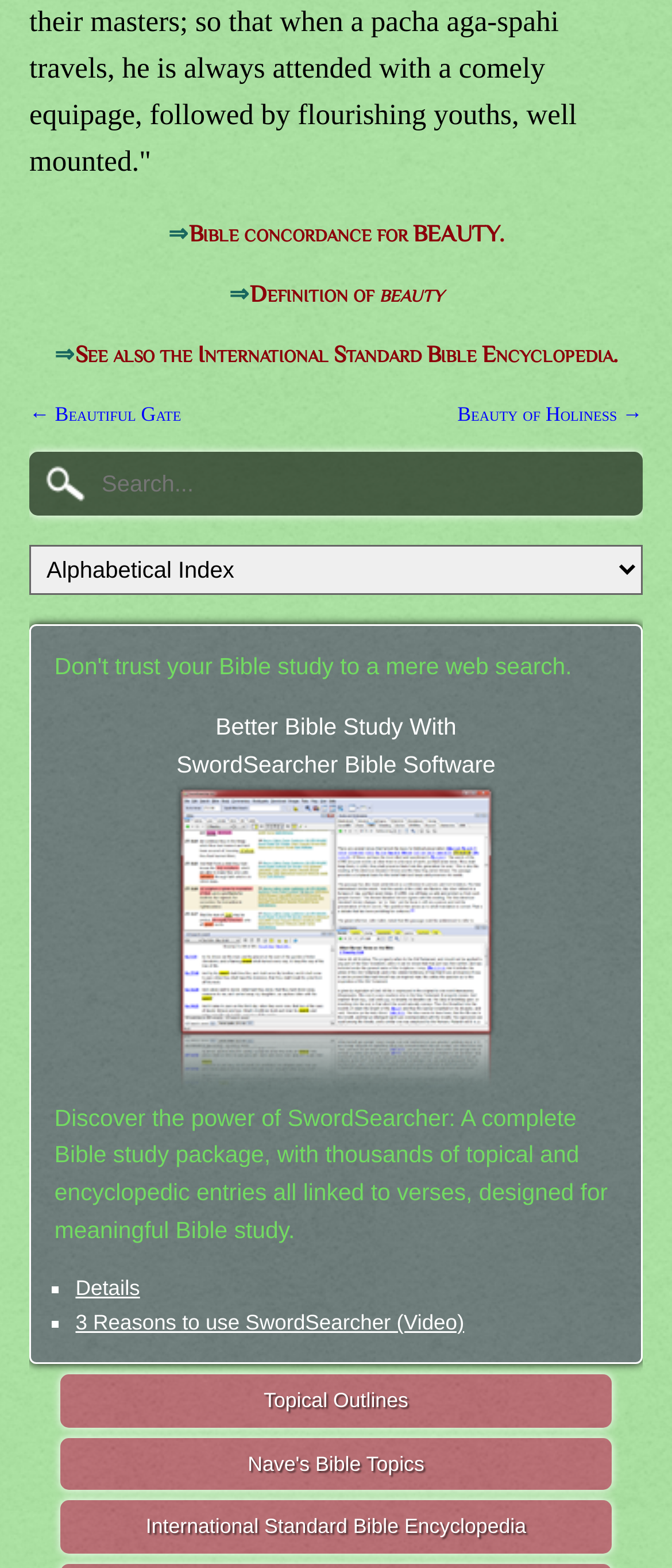Please answer the following question using a single word or phrase: 
What is the name of the Bible software?

SwordSearcher